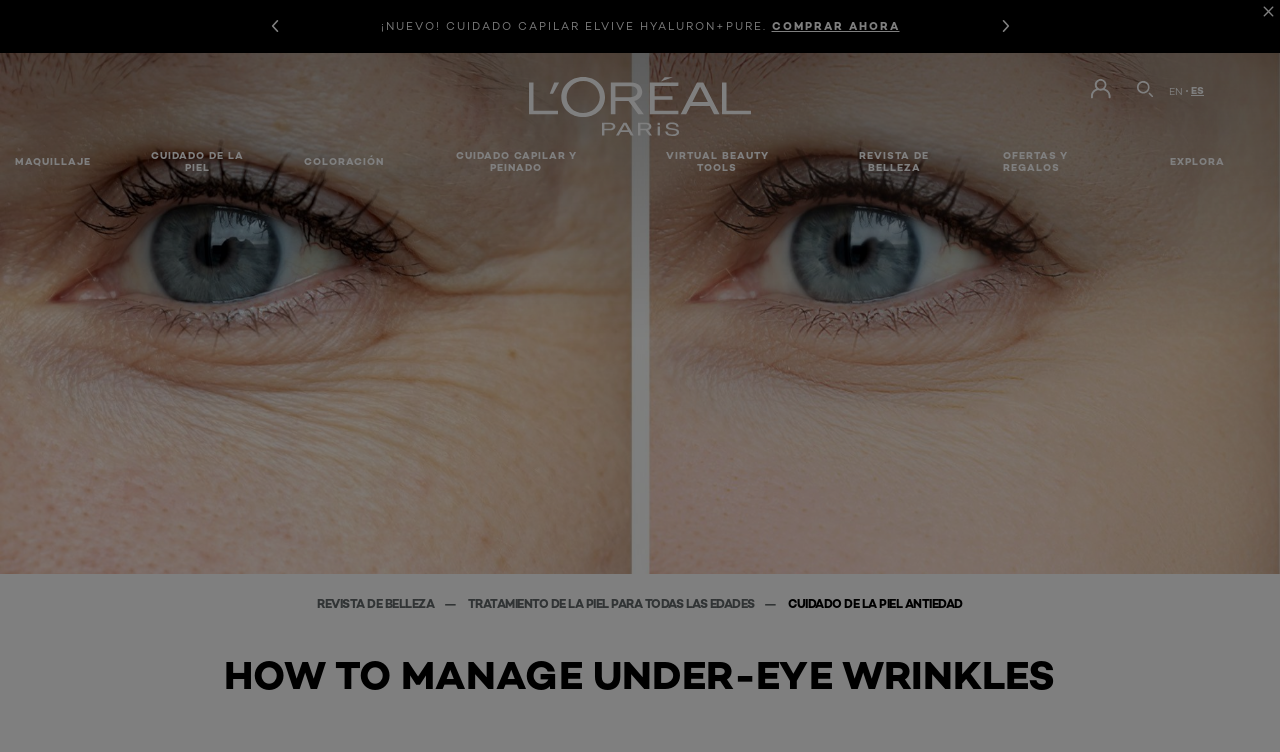What is the topic of the current article?
Using the image, provide a concise answer in one word or a short phrase.

Under-Eye Wrinkles